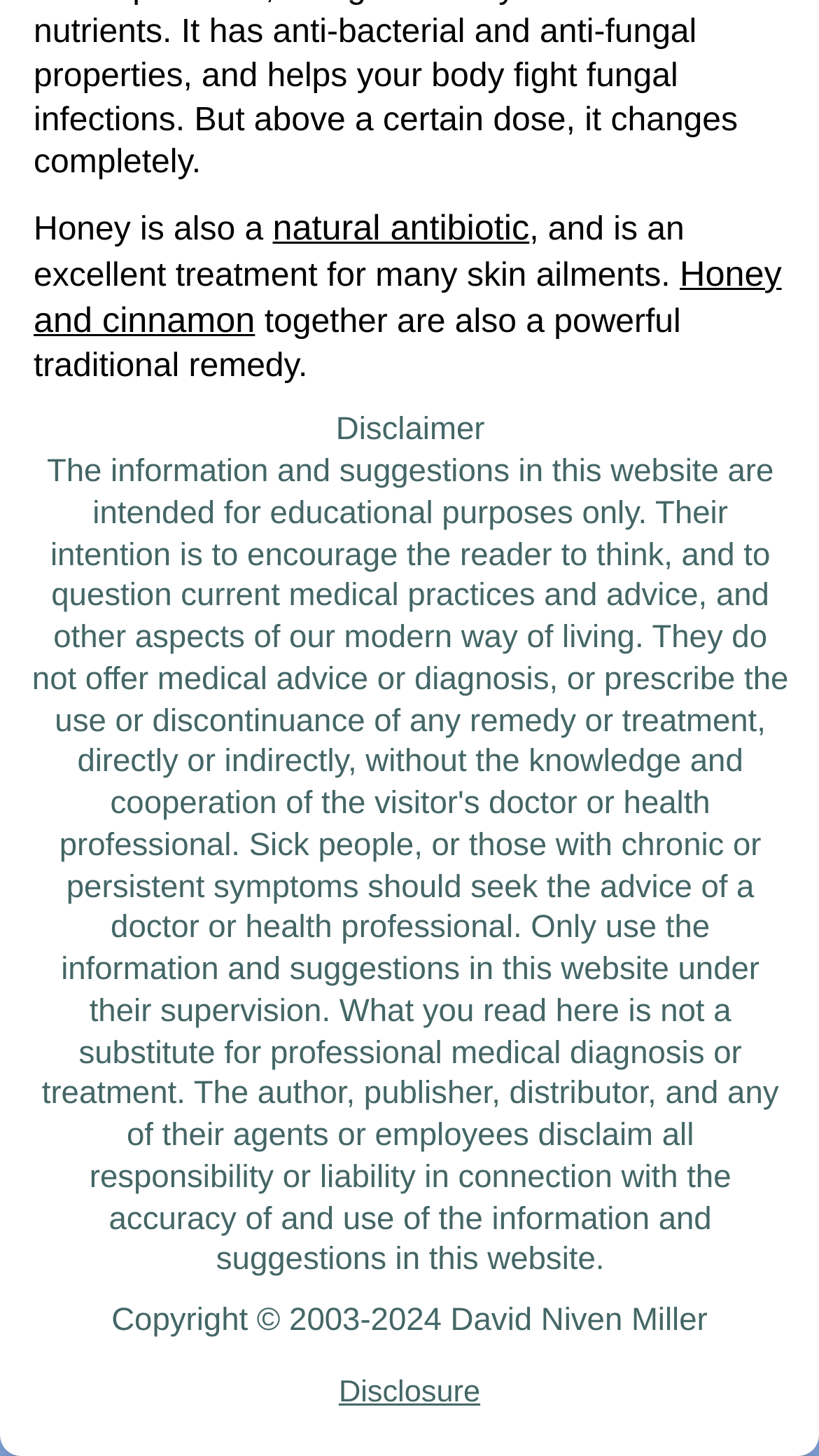What is the disclaimer section located at?
Based on the visual details in the image, please answer the question thoroughly.

The disclaimer section is located at the middle of the page, as indicated by the bounding box coordinates [0.41, 0.283, 0.592, 0.308] of the 'Disclaimer' StaticText element.